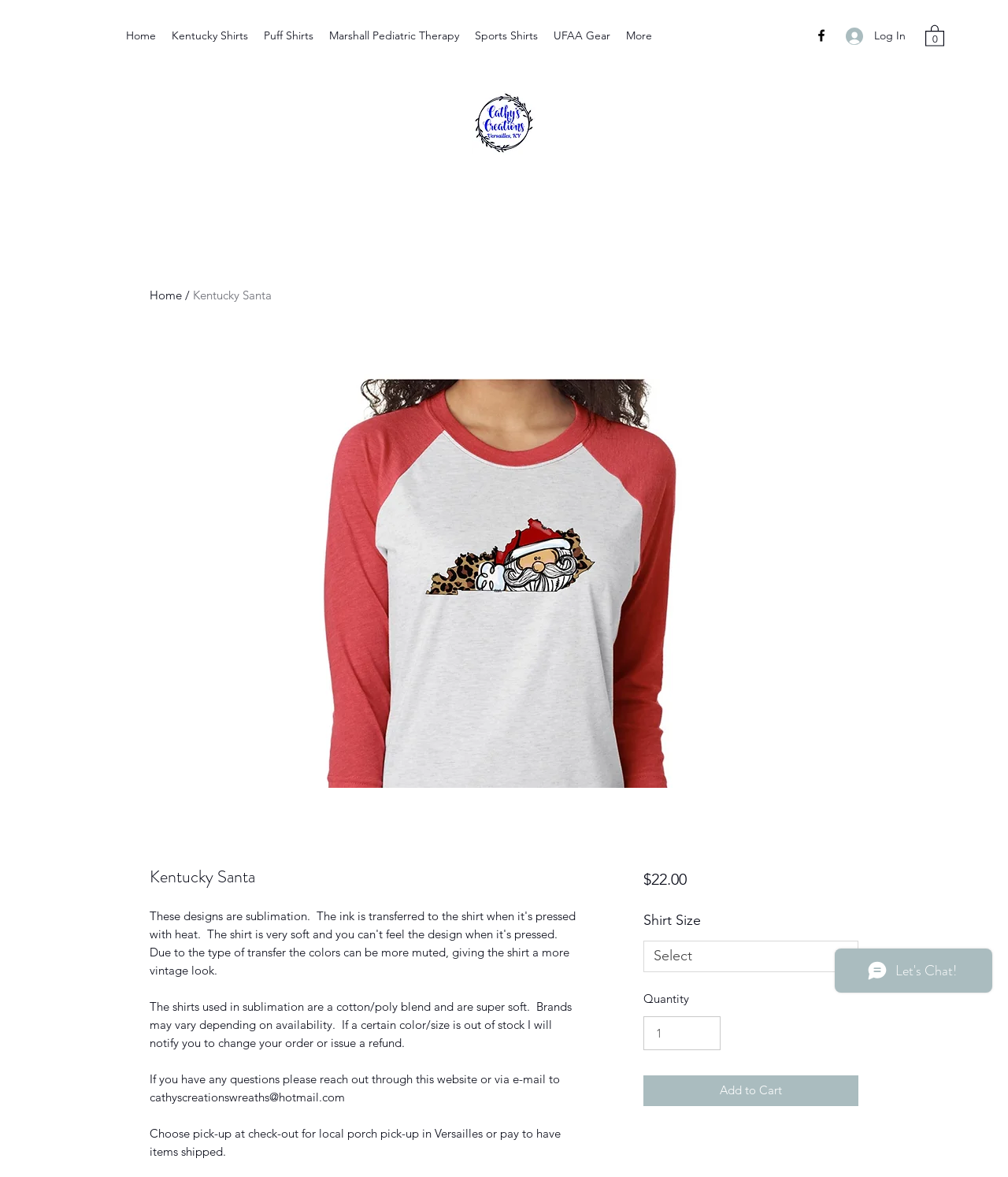What is the minimum quantity I can order?
Provide a detailed and extensive answer to the question.

I found this information in the section that allows me to select the quantity of shirts to order. The spin button for quantity has a minimum value of 1.